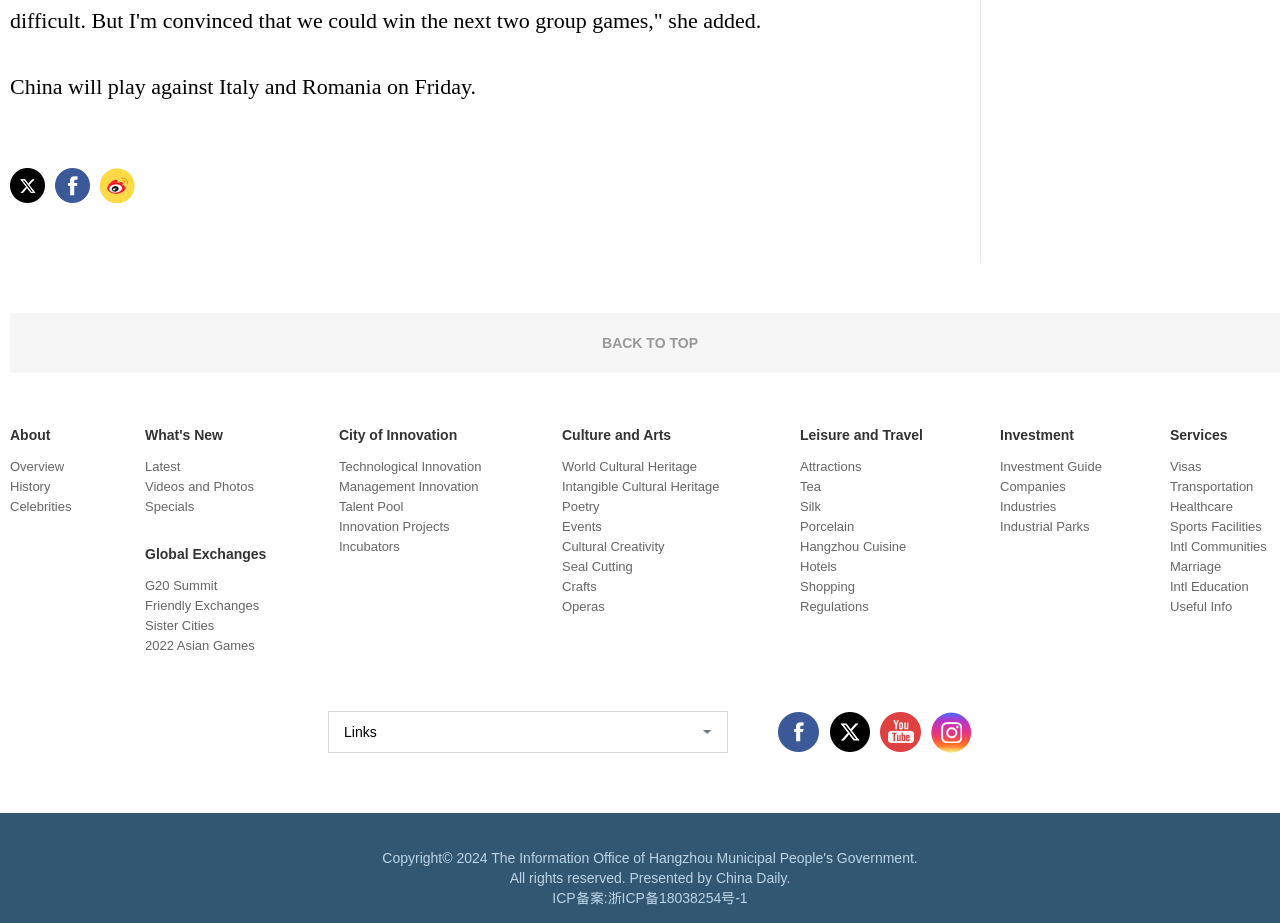Identify the coordinates of the bounding box for the element that must be clicked to accomplish the instruction: "Explore Attractions".

[0.625, 0.497, 0.673, 0.514]